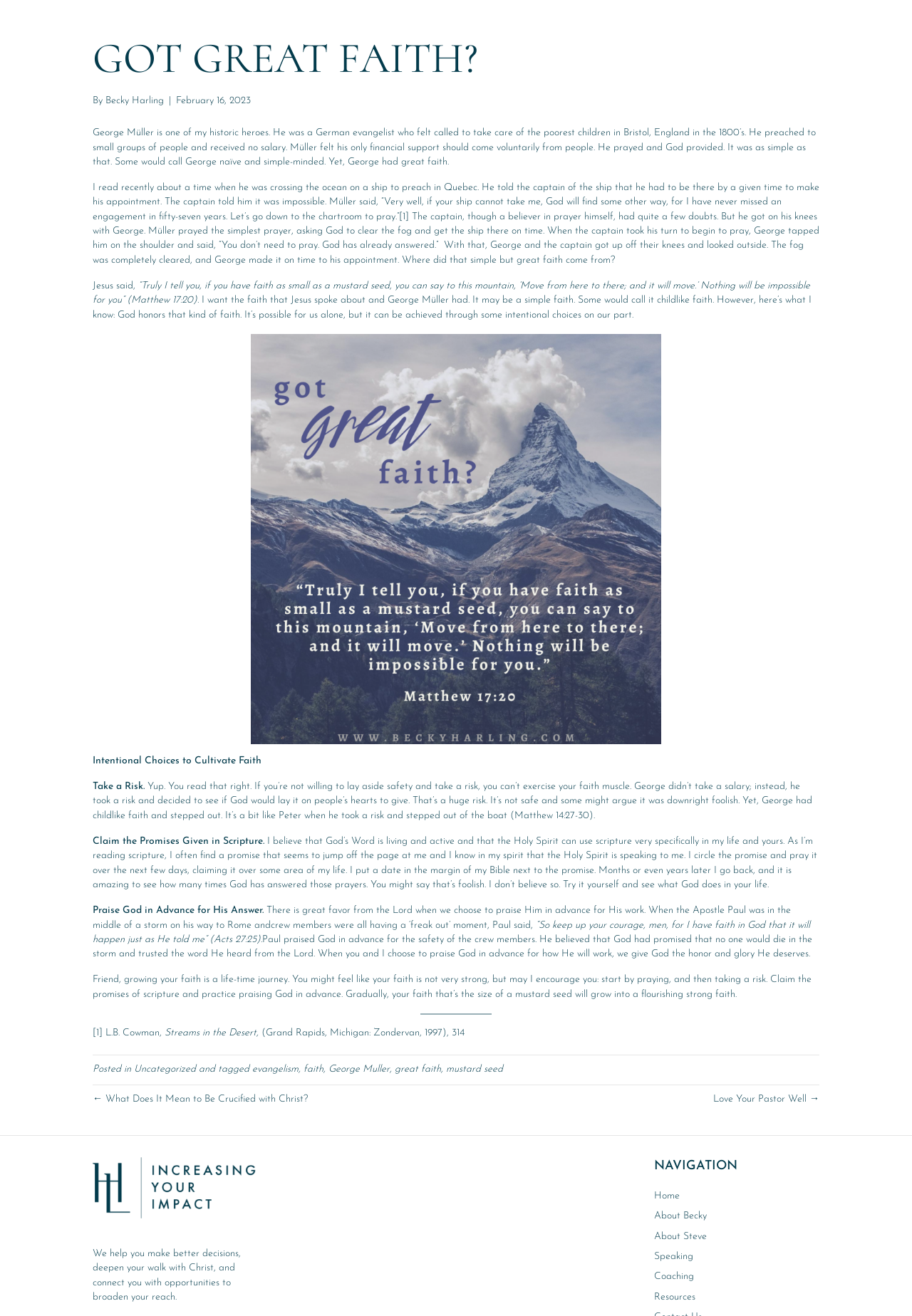Predict the bounding box of the UI element based on the description: "Love Your Pastor Well →". The coordinates should be four float numbers between 0 and 1, formatted as [left, top, right, bottom].

[0.782, 0.831, 0.898, 0.839]